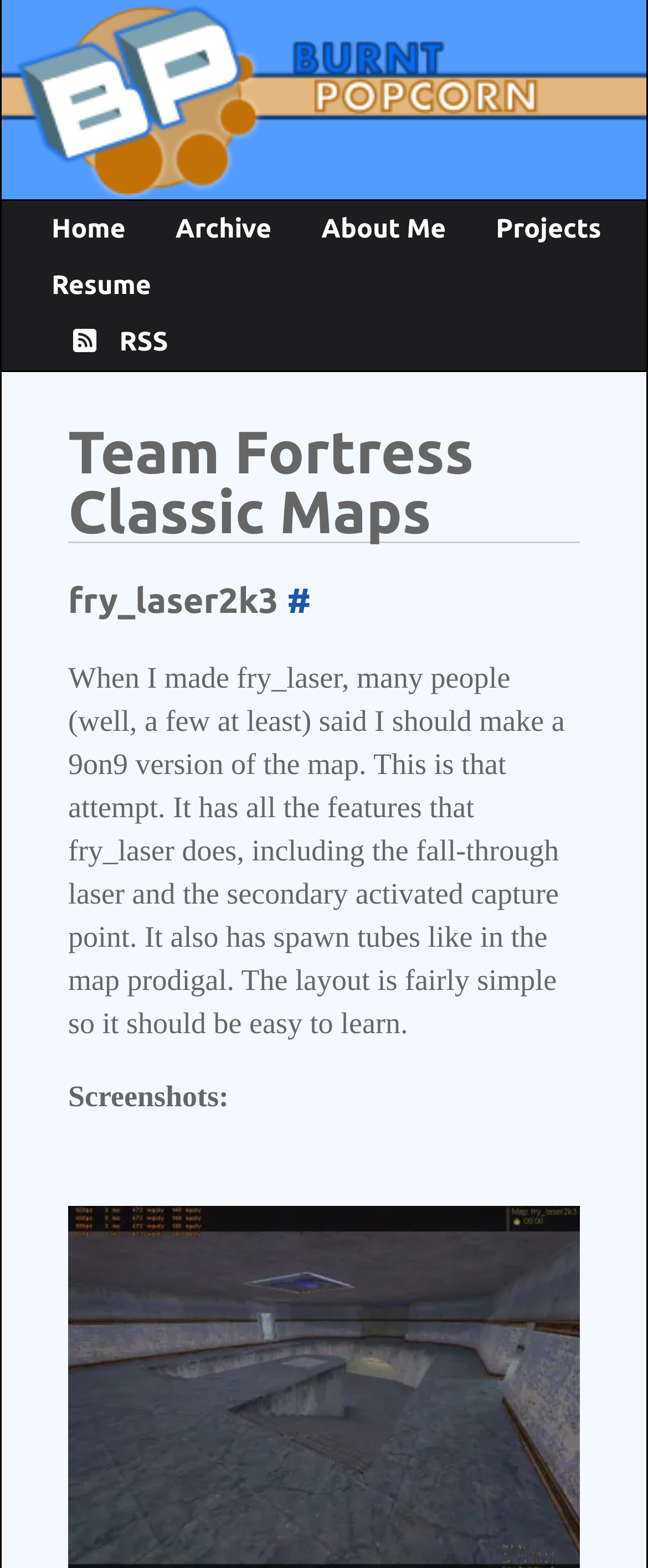Identify the bounding box of the UI element described as follows: "Archive". Provide the coordinates as four float numbers in the range of 0 to 1 [left, top, right, bottom].

[0.271, 0.137, 0.419, 0.156]